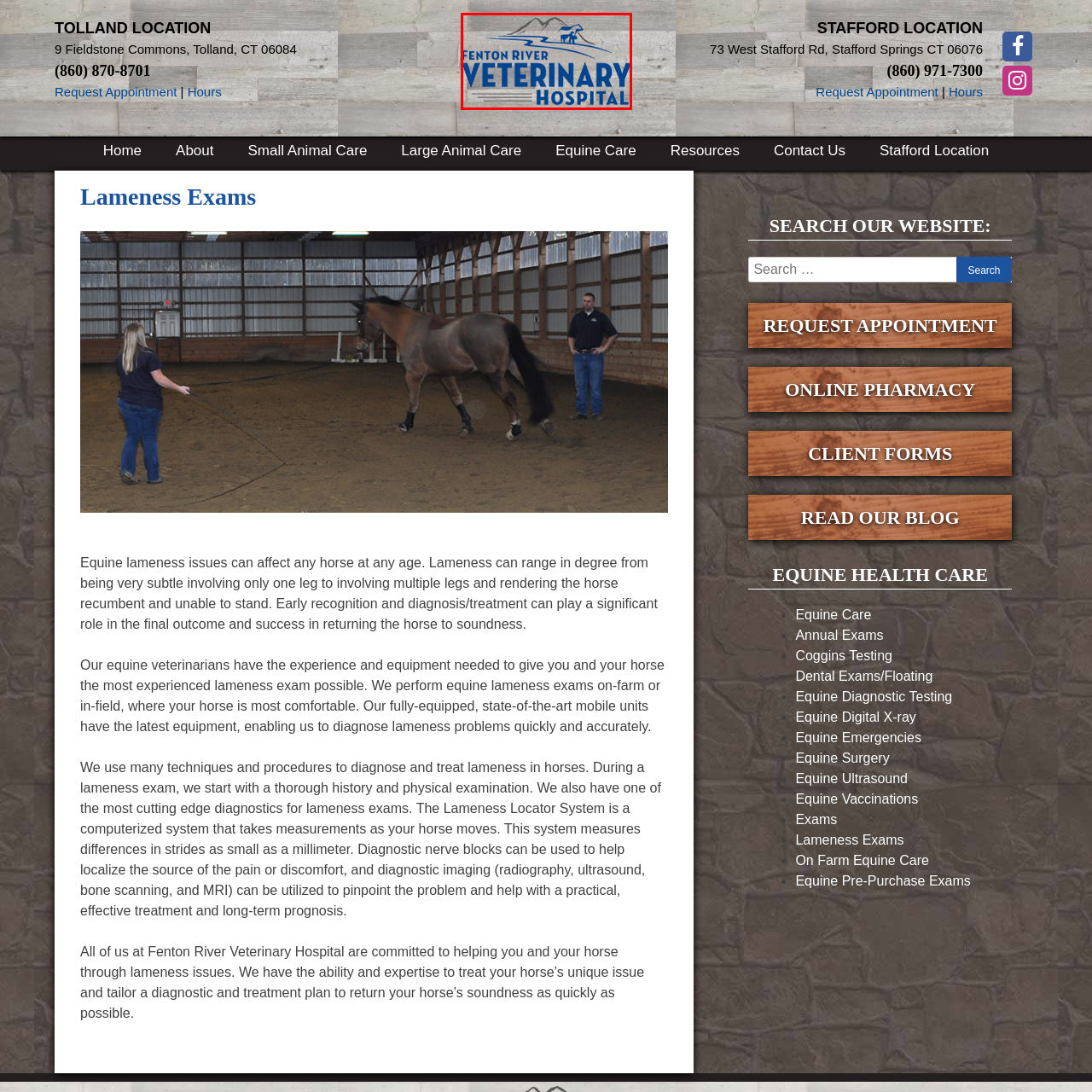Elaborate on all the details and elements present in the red-outlined area of the image.

The image features the logo of Fenton River Veterinary Hospital, prominently displaying the name in bold blue letters against a textured background. Above the name, a stylized graphic of a horse is depicted alongside a flowing river and mountains, emphasizing the hospital's focus on equine care. This design reflects the serene and professional atmosphere of the veterinary services offered, particularly their expertise in equine lameness exams. The logo encapsulates the hospital's commitment to providing quality care to horses in a welcoming environment.